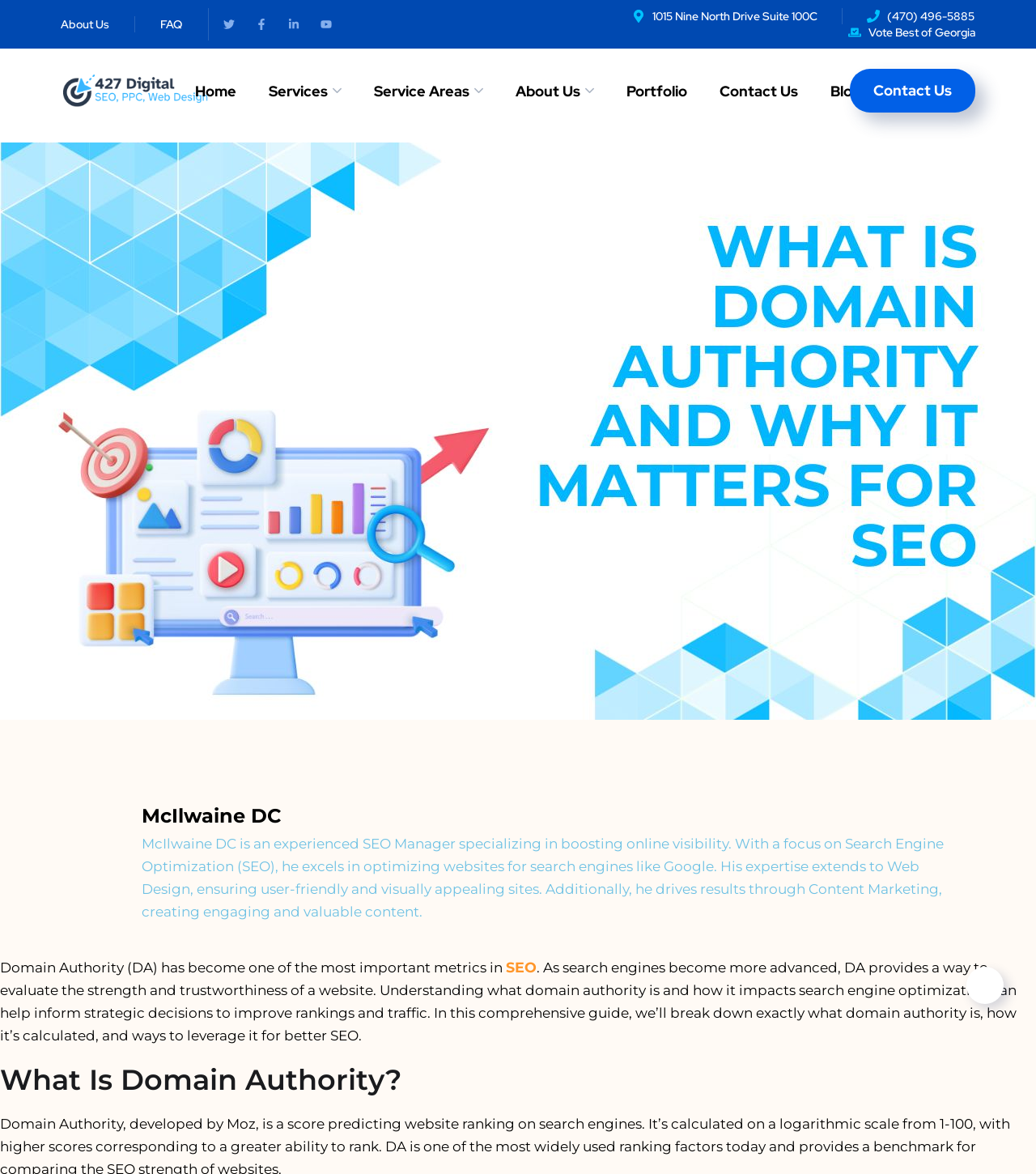Please give a succinct answer using a single word or phrase:
What is the company name of the logo?

427 Digital